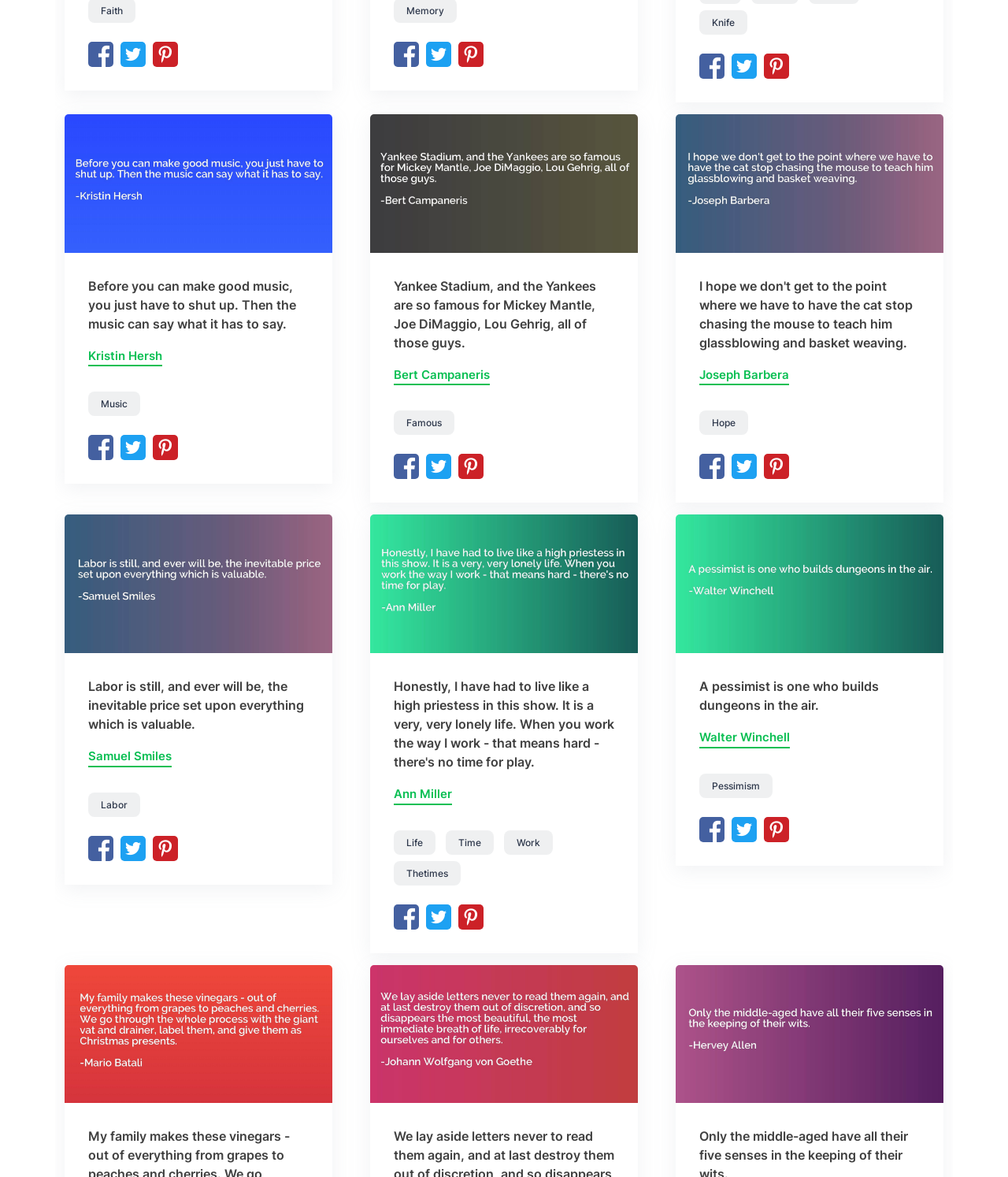What is the main theme of this webpage?
Please look at the screenshot and answer in one word or a short phrase.

Quotes